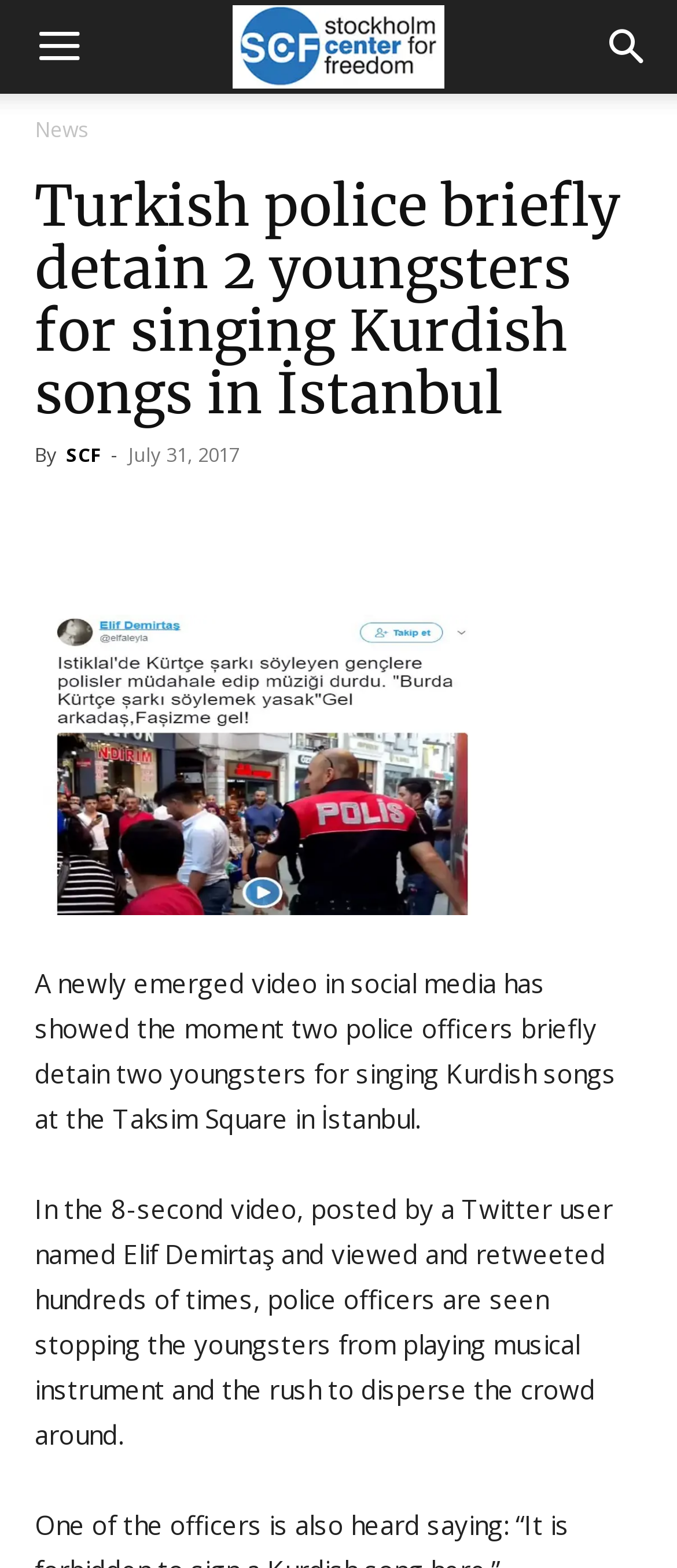What is the location where the incident took place?
Please provide an in-depth and detailed response to the question.

The location where the incident took place can be found in the article text, which mentions 'Taksim Square in İstanbul' as the place where the two youngsters were briefly detained for singing Kurdish songs.